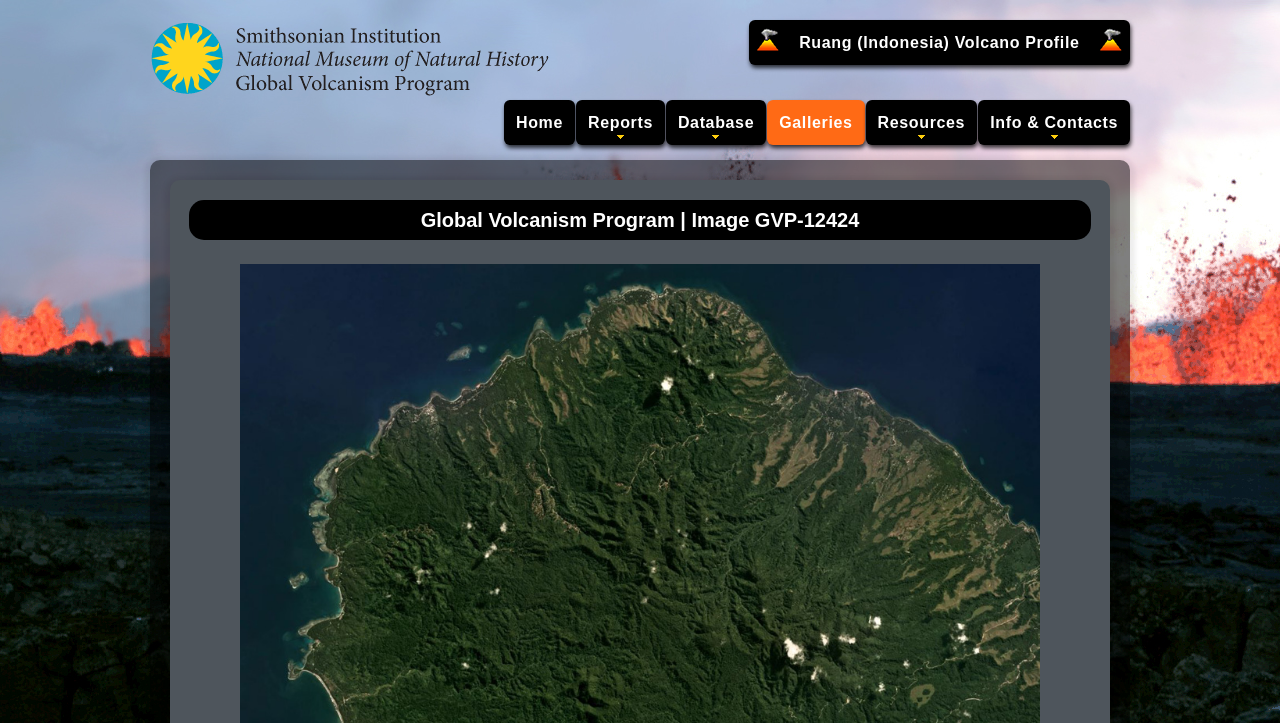Respond to the following query with just one word or a short phrase: 
Is there an image on the webpage?

yes